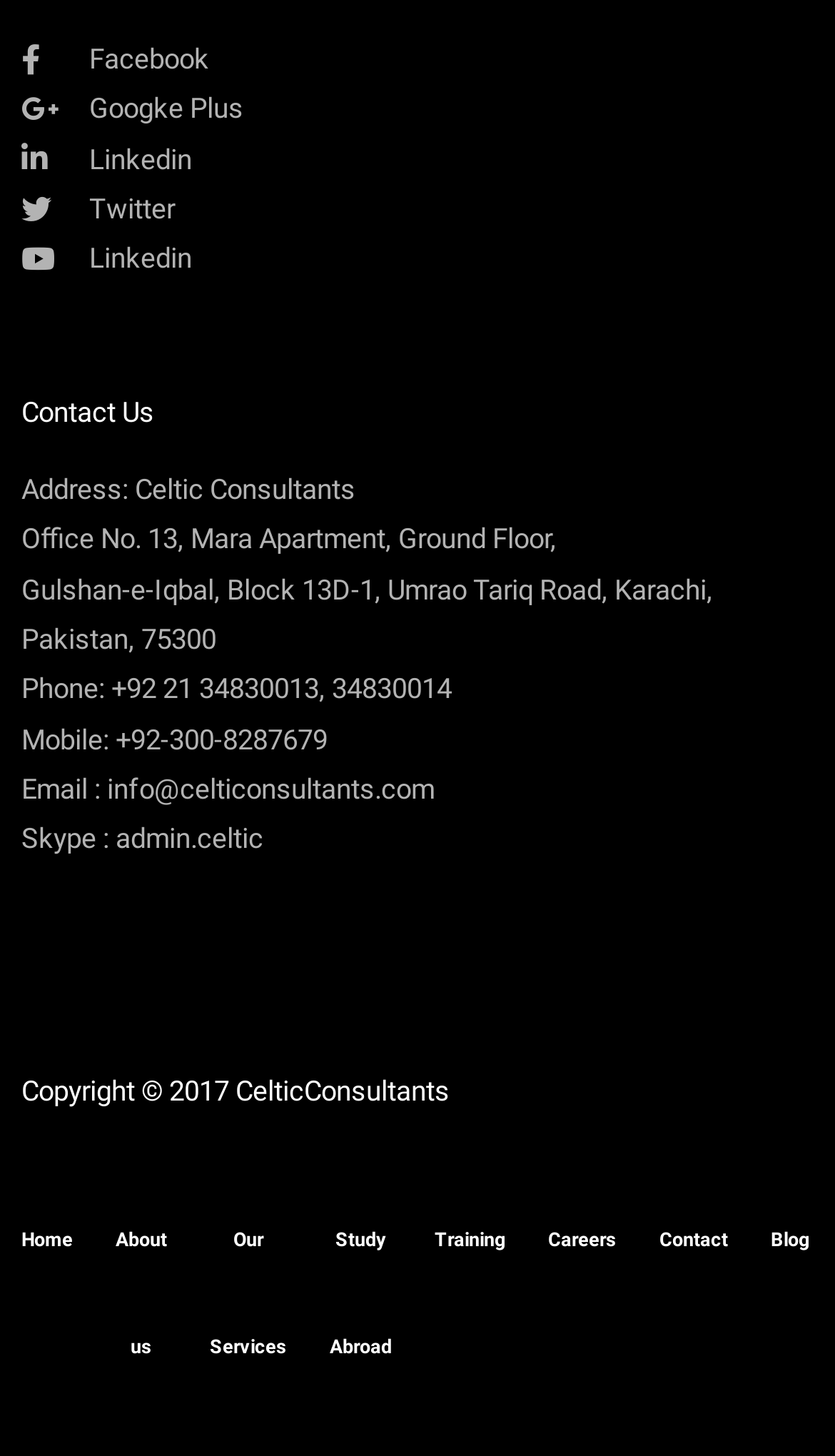What are the main sections of the website?
Can you give a detailed and elaborate answer to the question?

The webpage has a navigation section with links to different parts of the website, which are Home, About us, Our Services, Study Abroad, Training, Careers, and Contact, indicating that these are the main sections of the website.